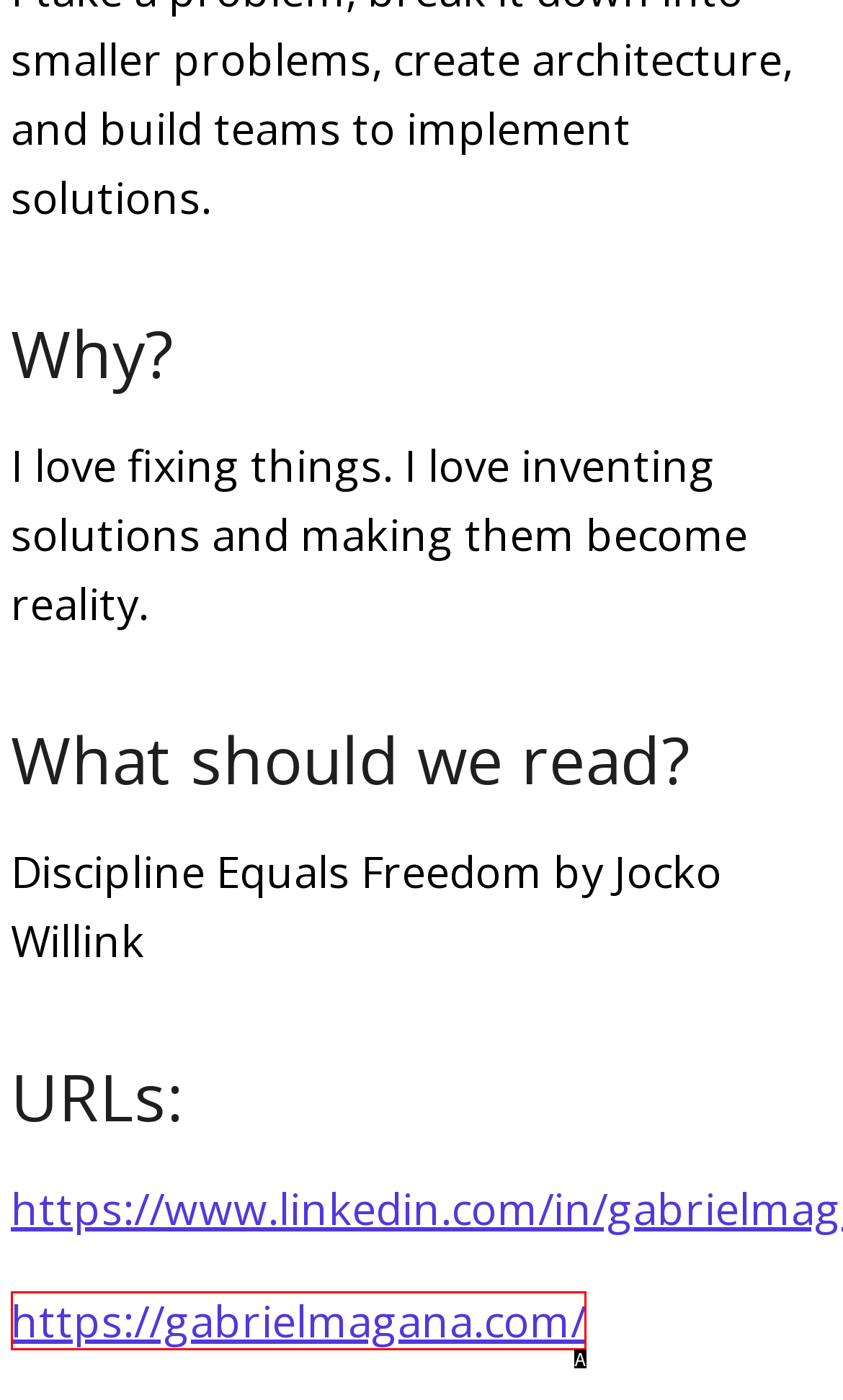Based on the description: https://gabrielmagana.com/
Select the letter of the corresponding UI element from the choices provided.

A